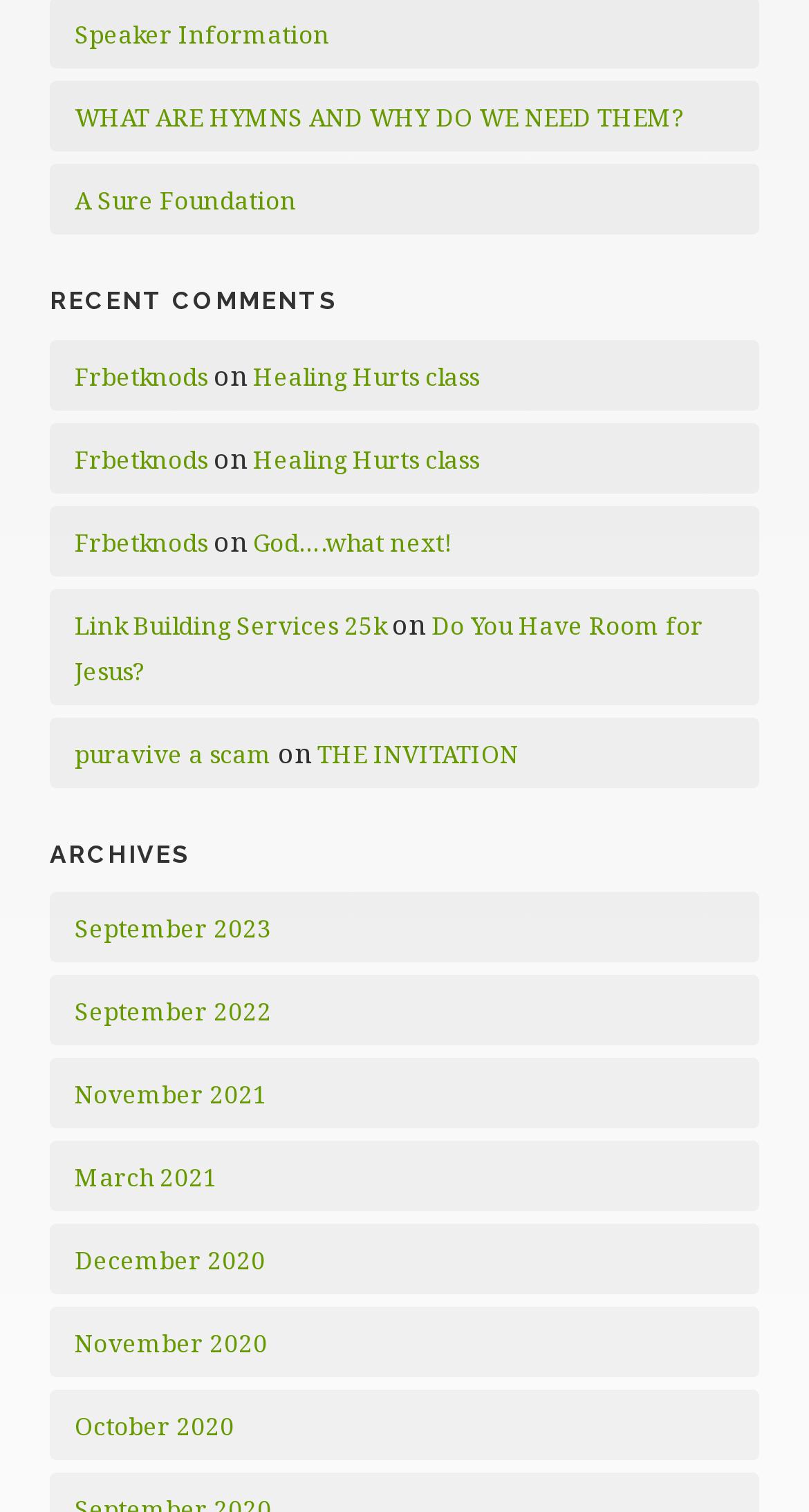Could you highlight the region that needs to be clicked to execute the instruction: "Browse archives for September 2023"?

[0.092, 0.604, 0.336, 0.624]